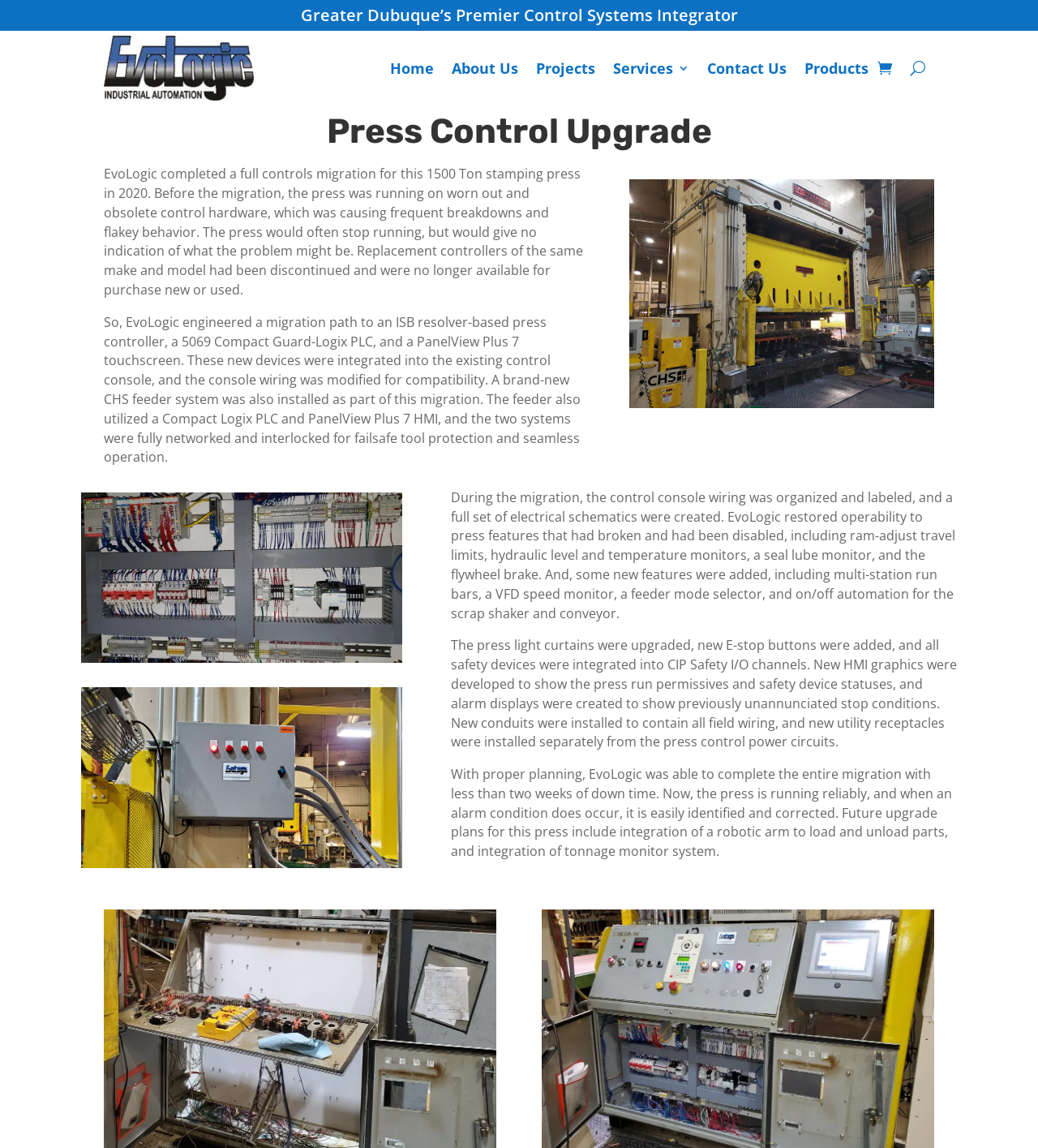Could you find the bounding box coordinates of the clickable area to complete this instruction: "Click the Products link"?

[0.775, 0.031, 0.837, 0.087]